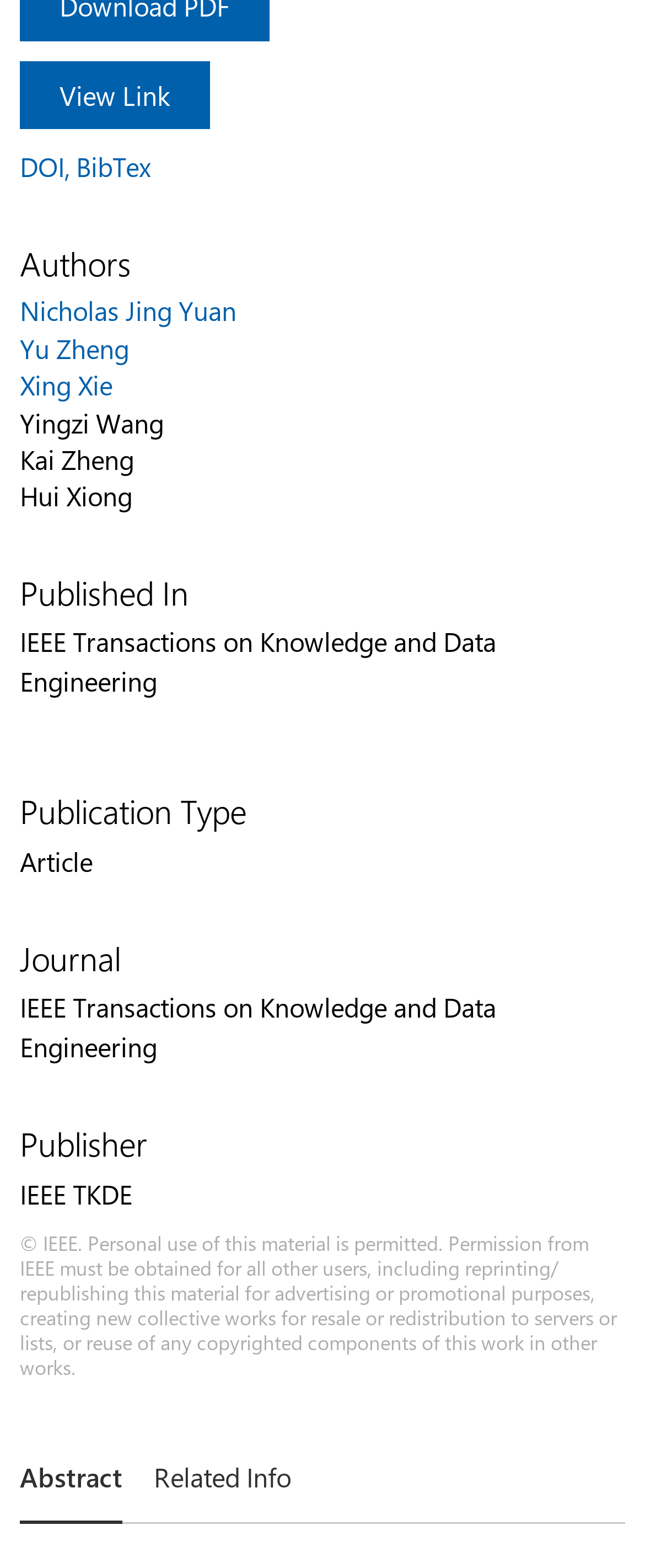Given the element description, predict the bounding box coordinates in the format (top-left x, top-left y, bottom-right x, bottom-right y). Make sure all values are between 0 and 1. Here is the element description: Related Info

[0.238, 0.915, 0.451, 0.971]